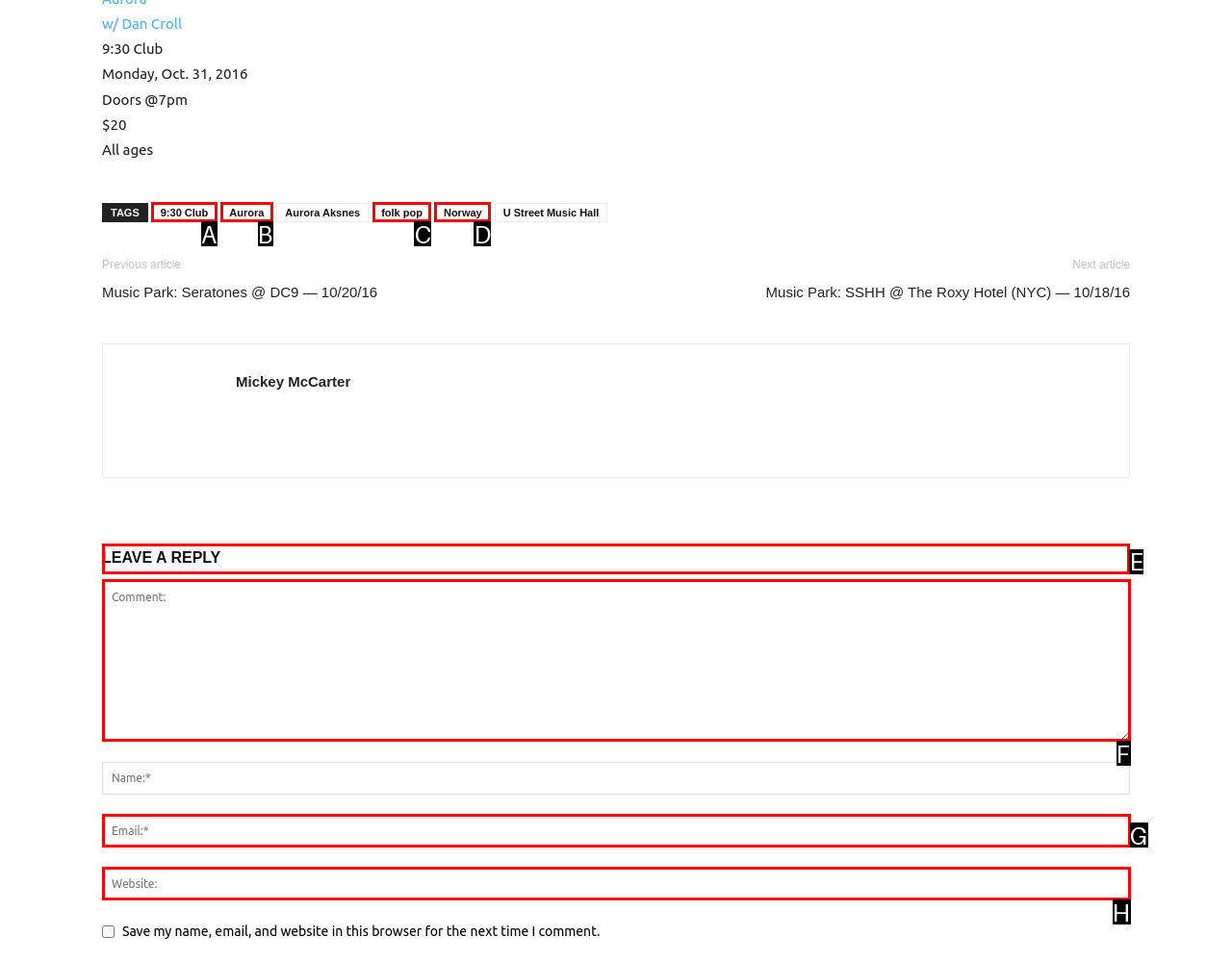From the options shown in the screenshot, tell me which lettered element I need to click to complete the task: Leave a reply.

E